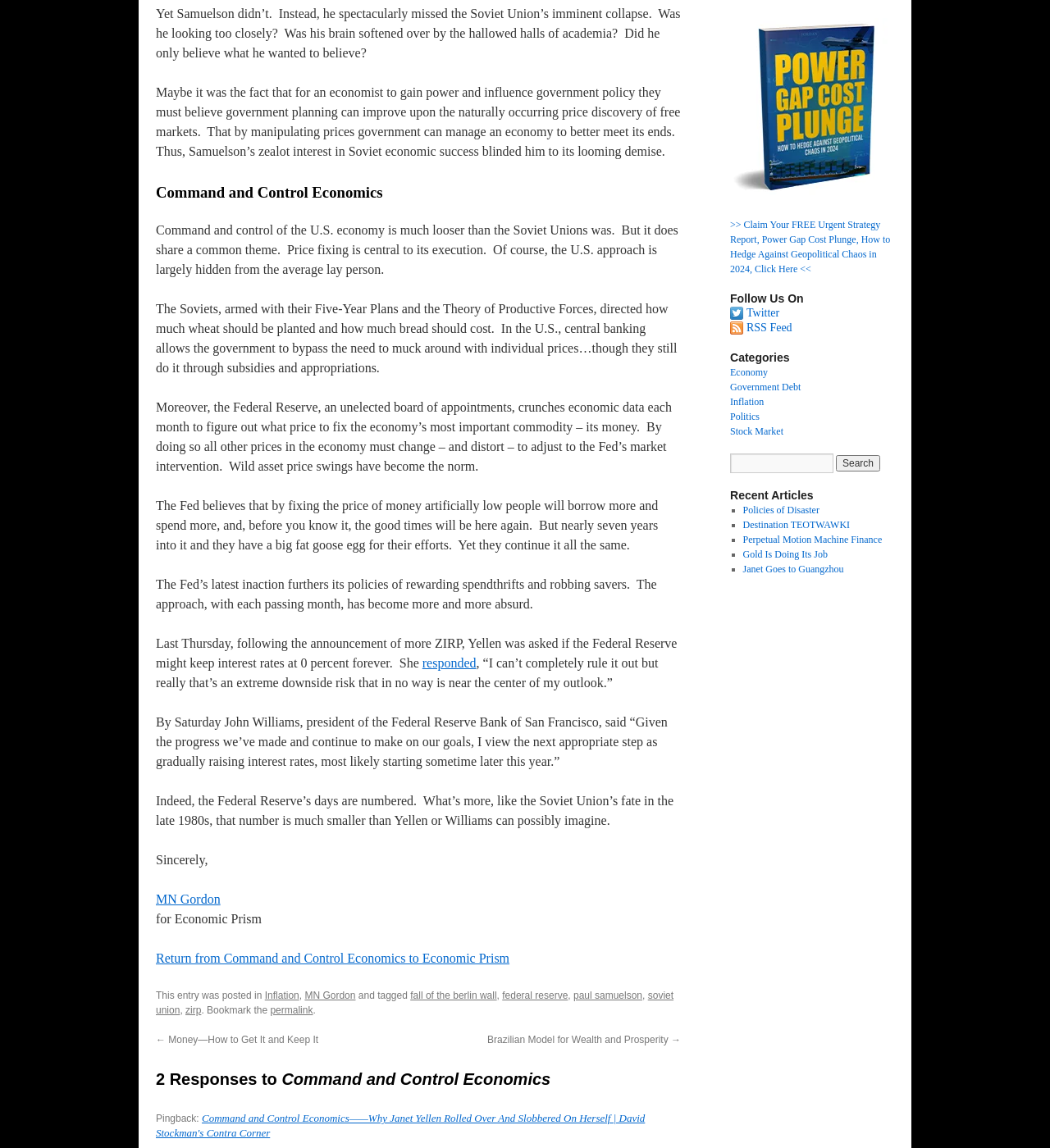Kindly respond to the following question with a single word or a brief phrase: 
What is the name of the Federal Reserve Bank president mentioned in the article?

John Williams